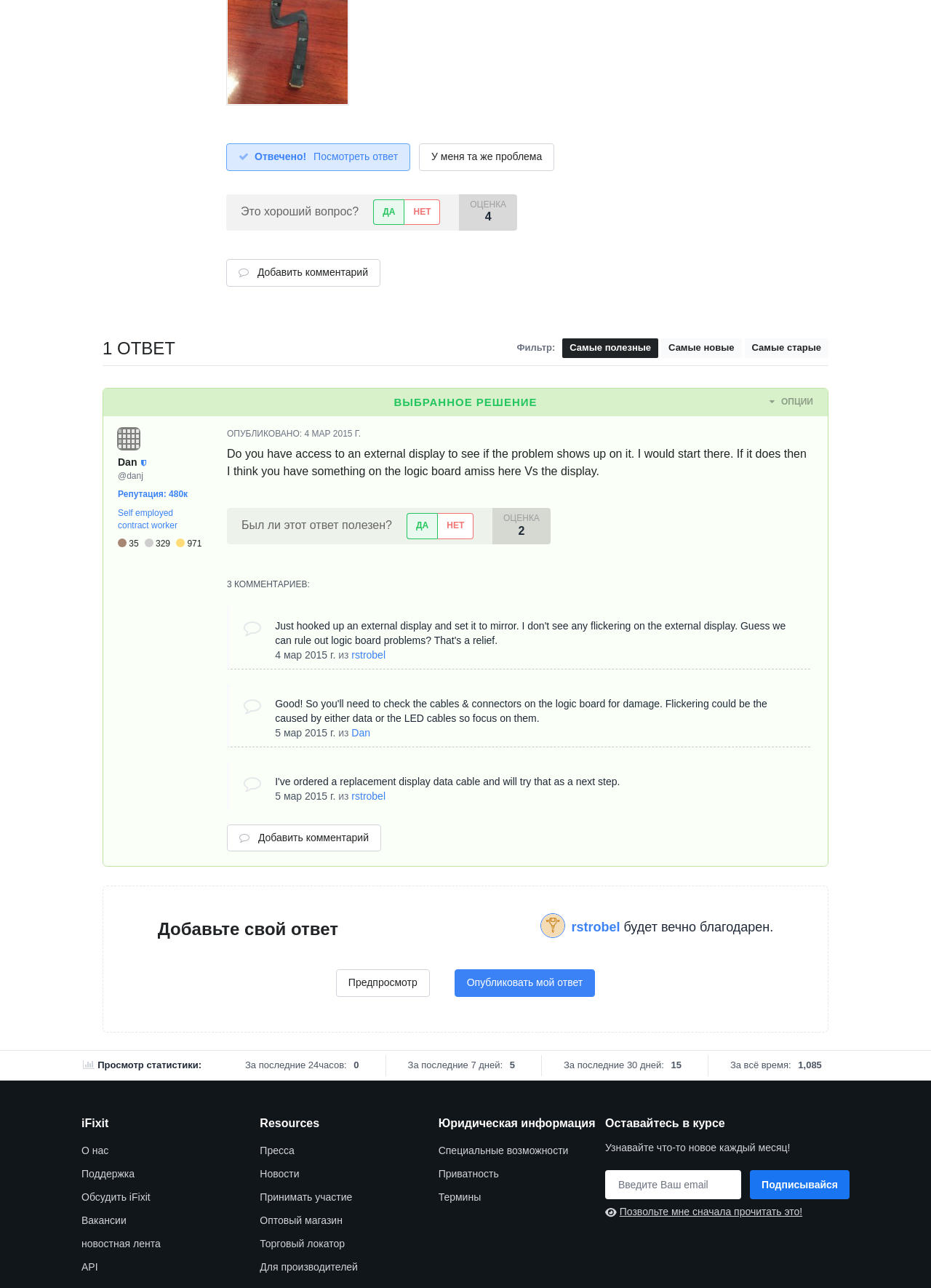Respond to the question with just a single word or phrase: 
What is the topic of the discussion on this webpage?

display problem